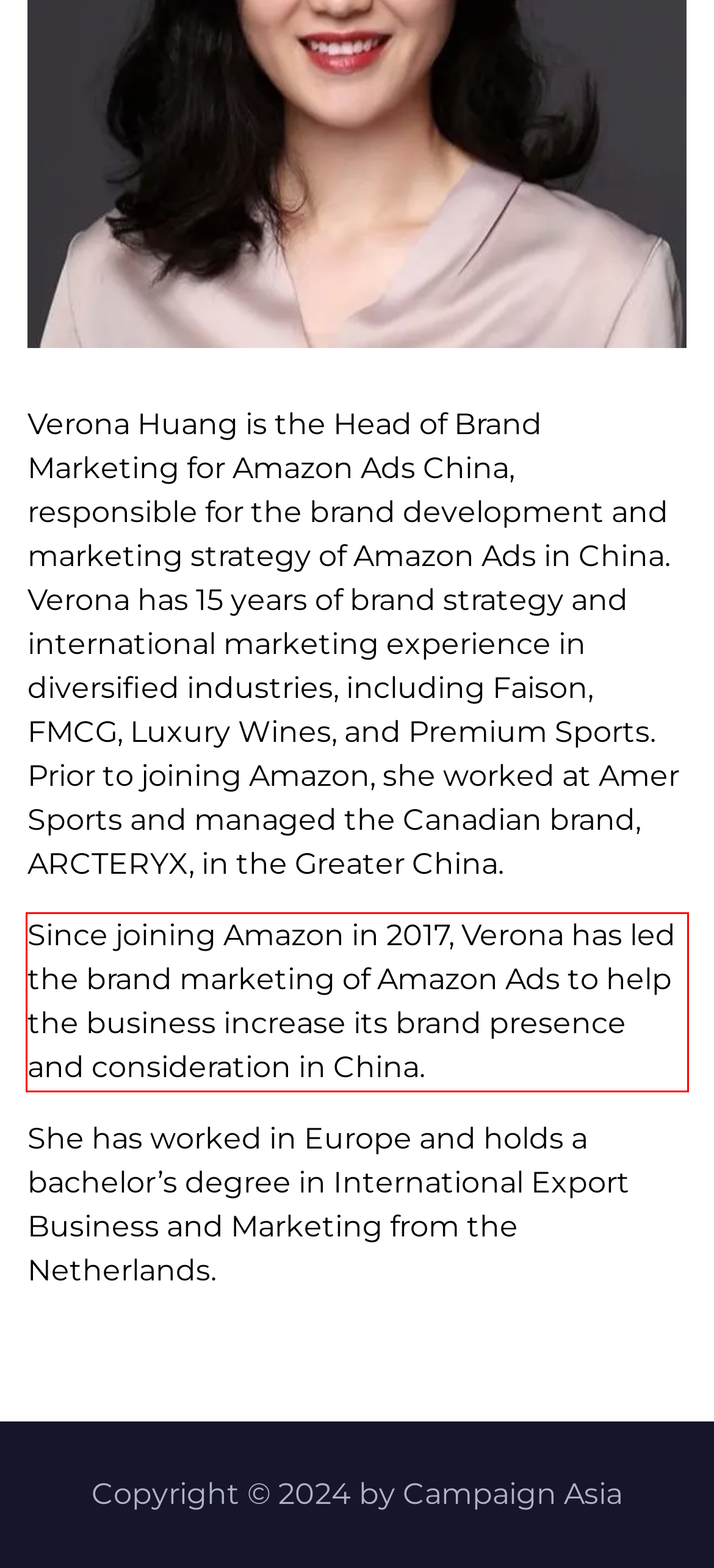The screenshot provided shows a webpage with a red bounding box. Apply OCR to the text within this red bounding box and provide the extracted content.

Since joining Amazon in 2017, Verona has led the brand marketing of Amazon Ads to help the business increase its brand presence and consideration in China.